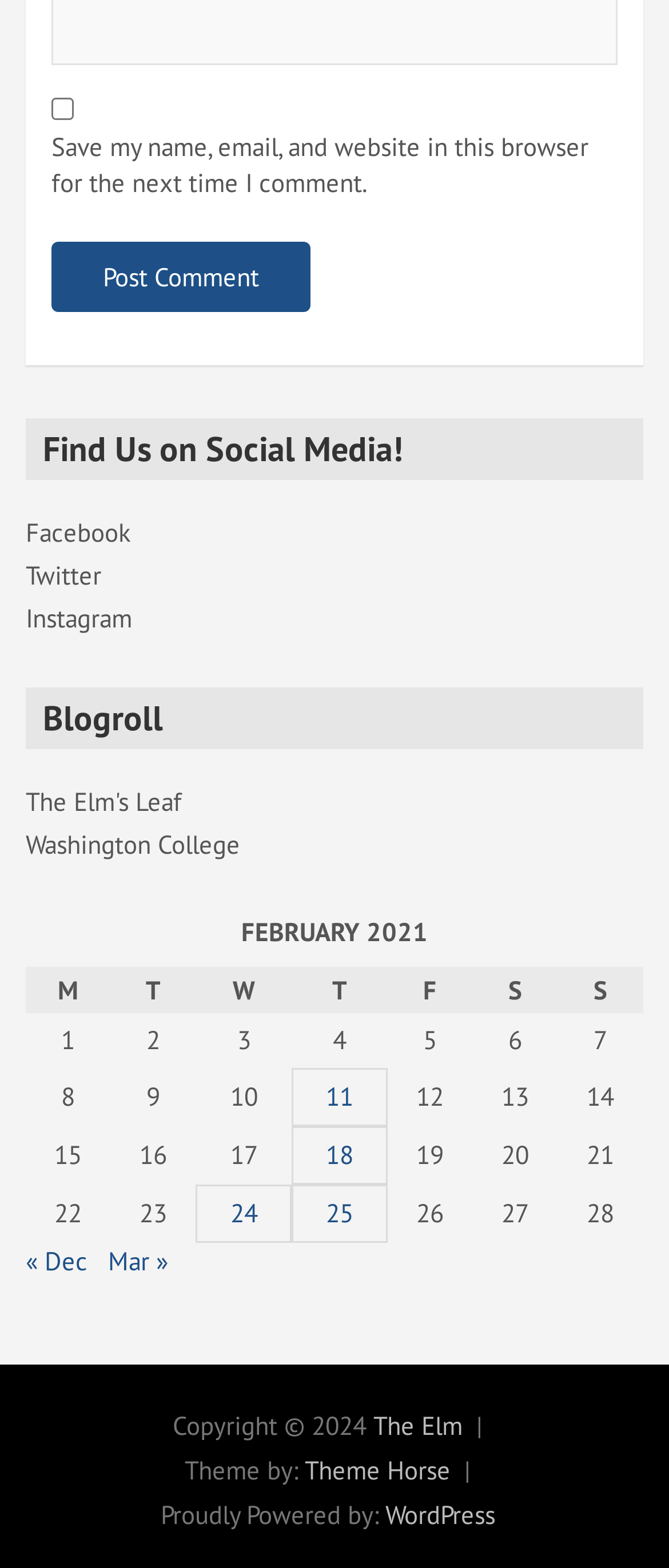What is the month being displayed in the calendar?
Make sure to answer the question with a detailed and comprehensive explanation.

The month being displayed in the calendar can be found in the table with the caption 'FEBRUARY 2021'. This suggests that the calendar is currently showing the month of February 2021.